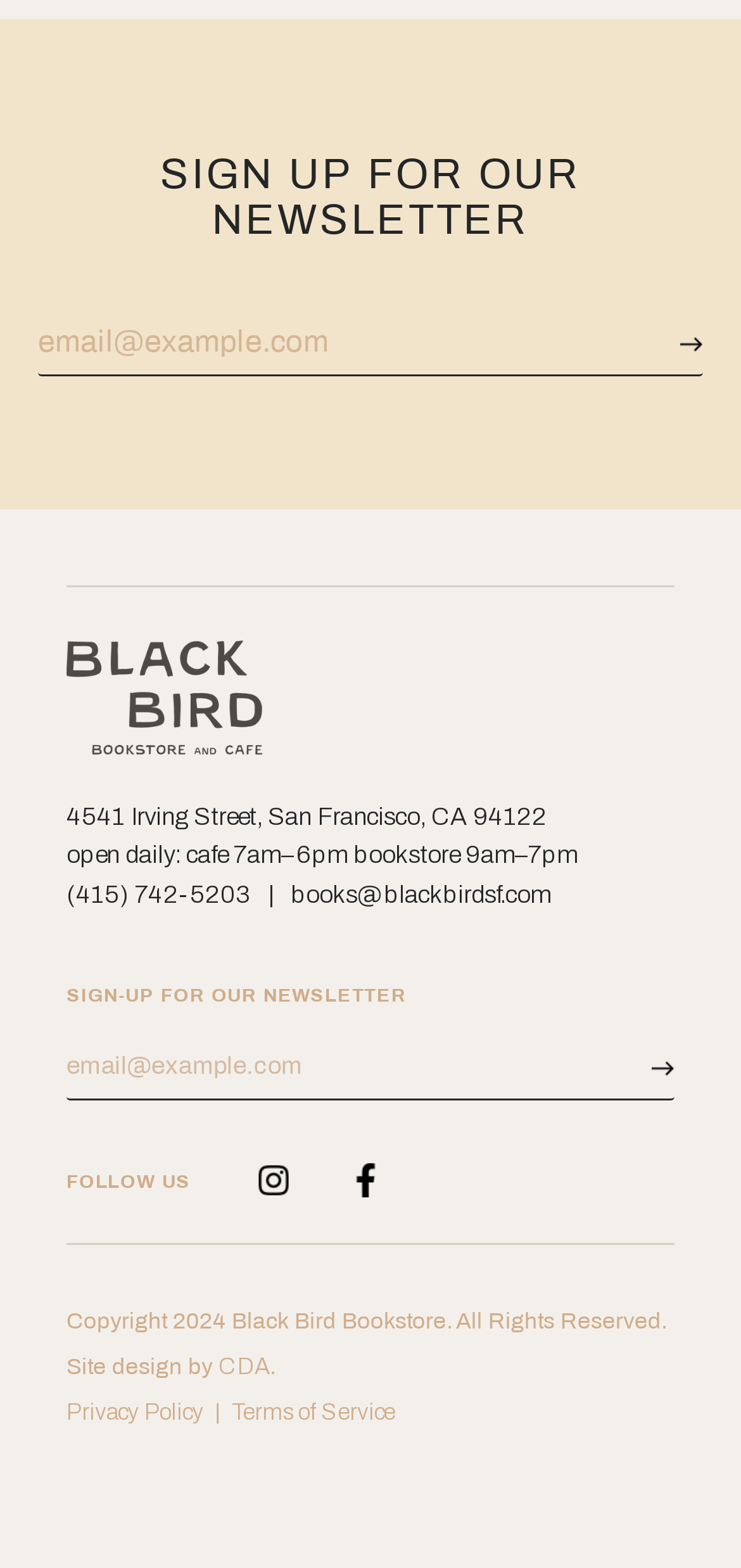How can I contact Black Bird Bookstore via email?
Please provide a detailed and comprehensive answer to the question.

I found the email address by looking at the static text element that contains the email information, which is 'books@blackbirdsf.com'.